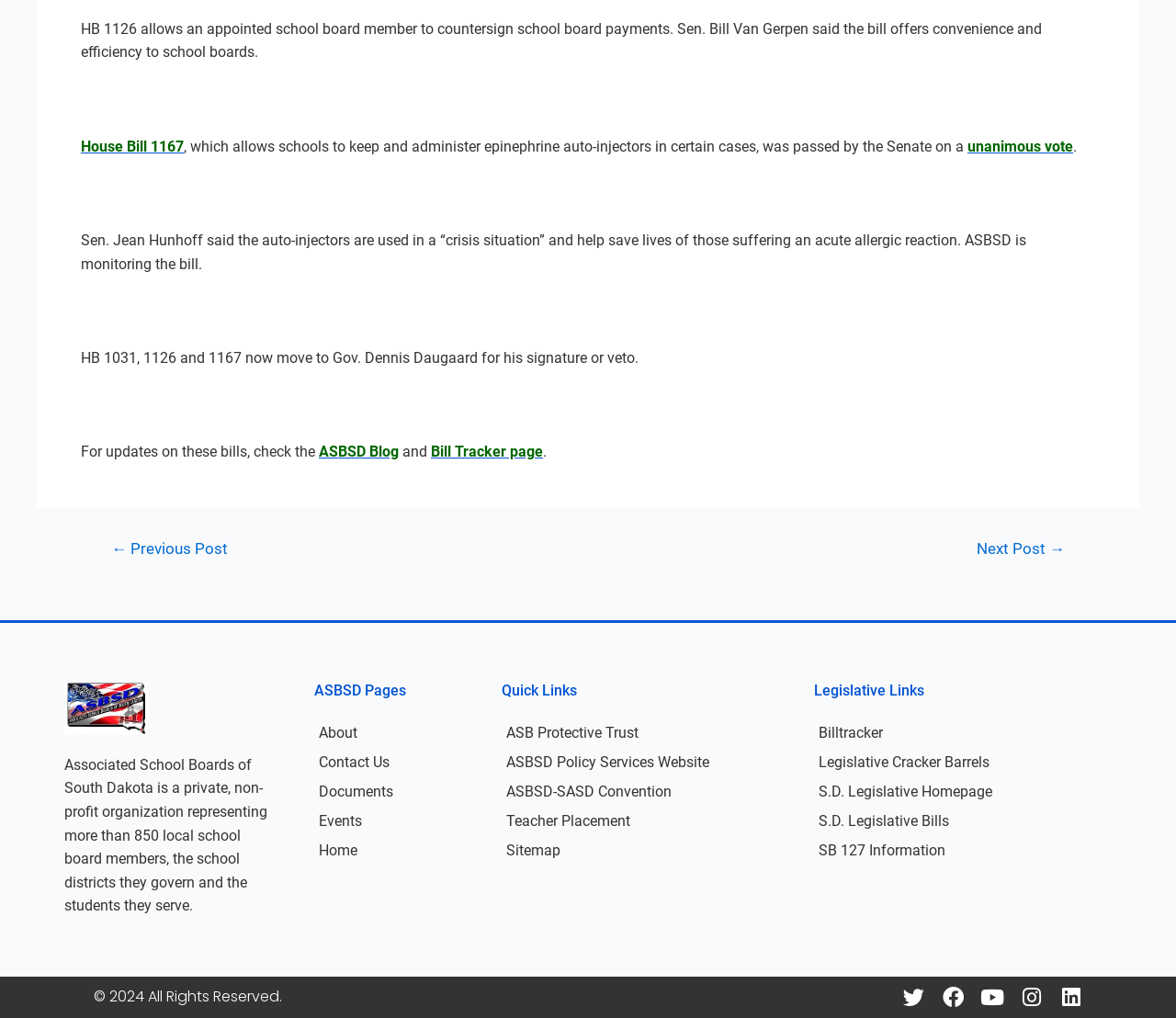What is the function of the 'Bill Tracker page'?
Answer with a single word or short phrase according to what you see in the image.

Track bills